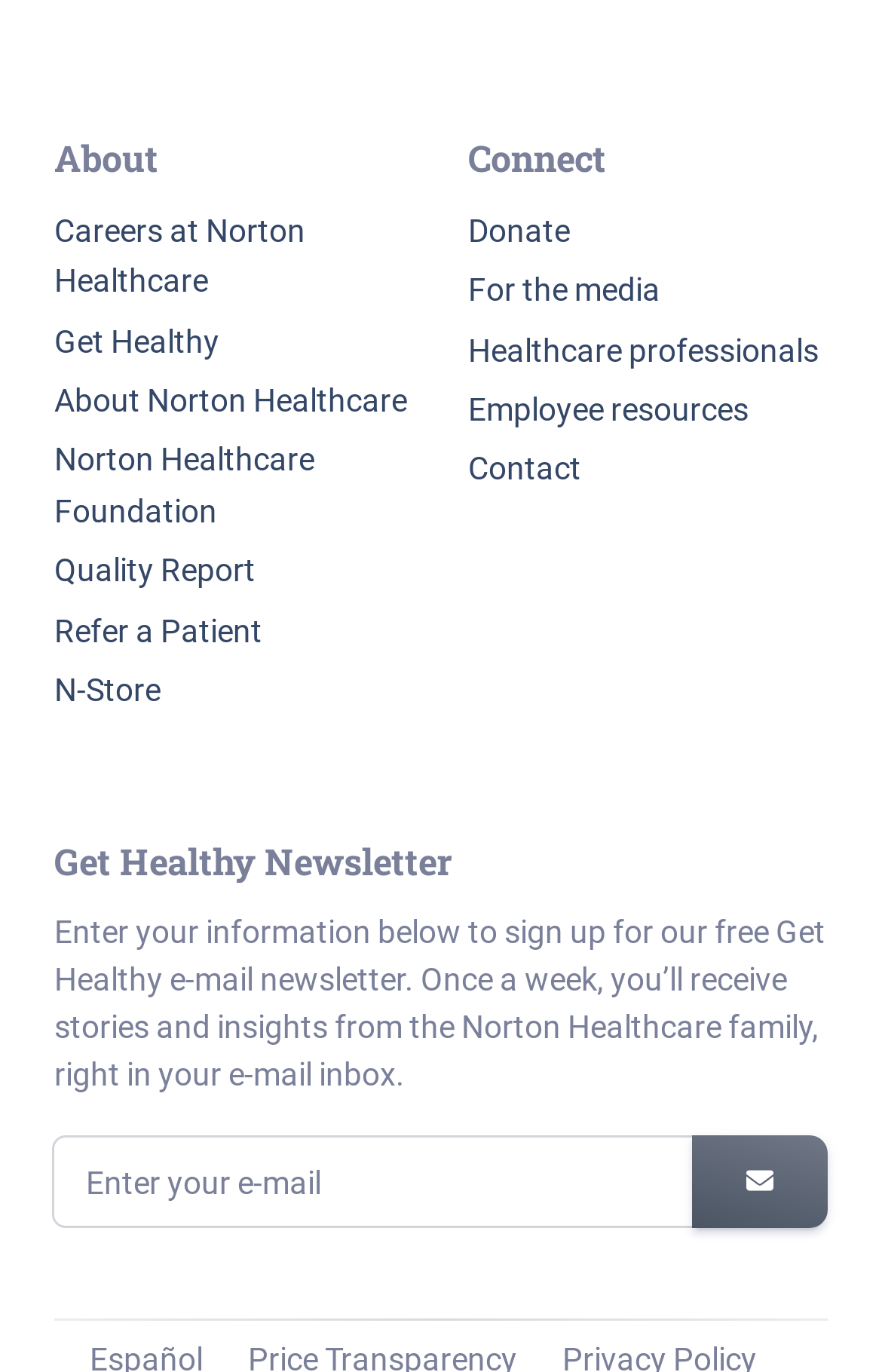How often is the 'Get Healthy' newsletter sent?
Look at the image and respond with a single word or a short phrase.

Once a week